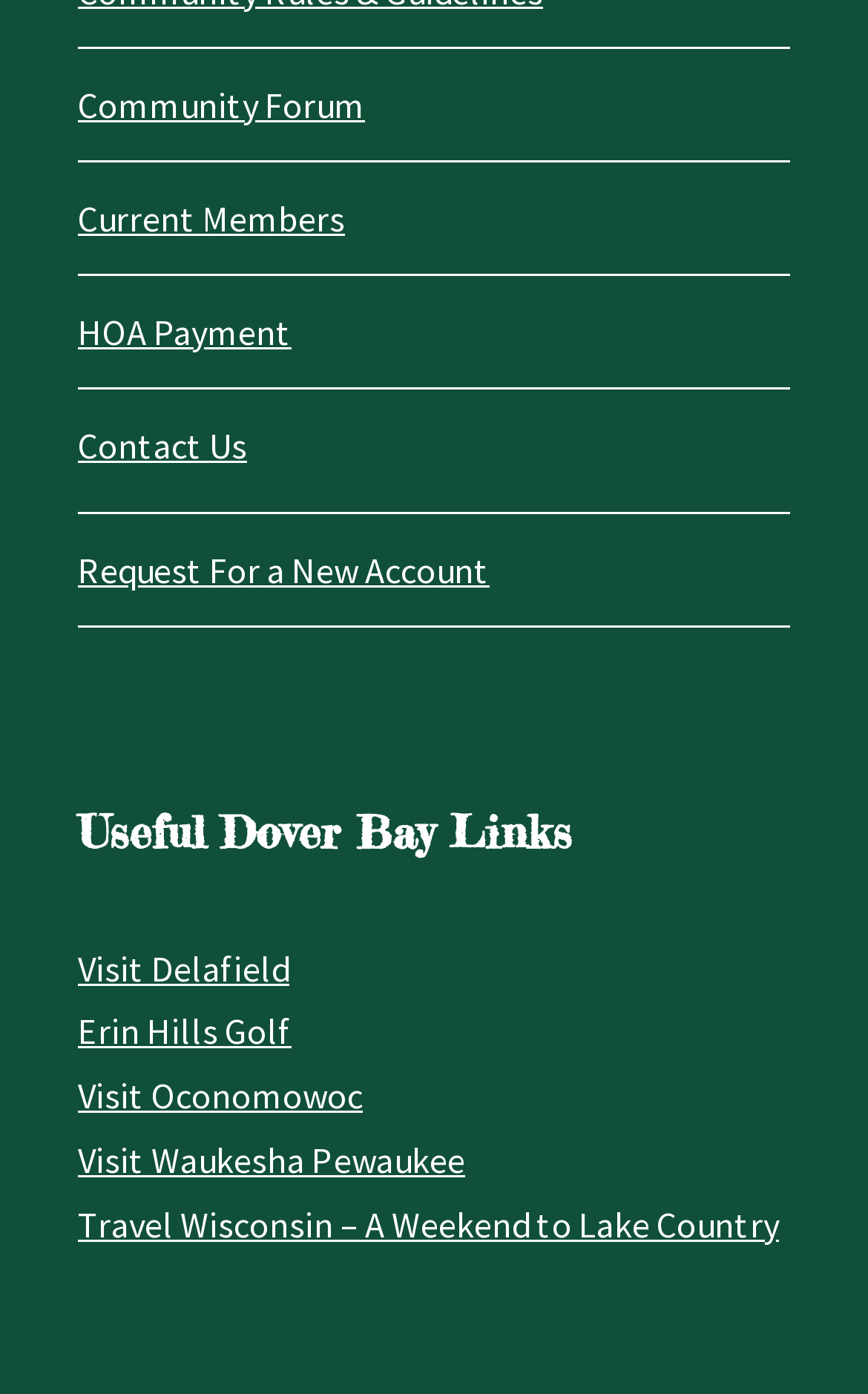Locate the bounding box coordinates of the element that should be clicked to fulfill the instruction: "Contact us".

[0.09, 0.303, 0.285, 0.335]